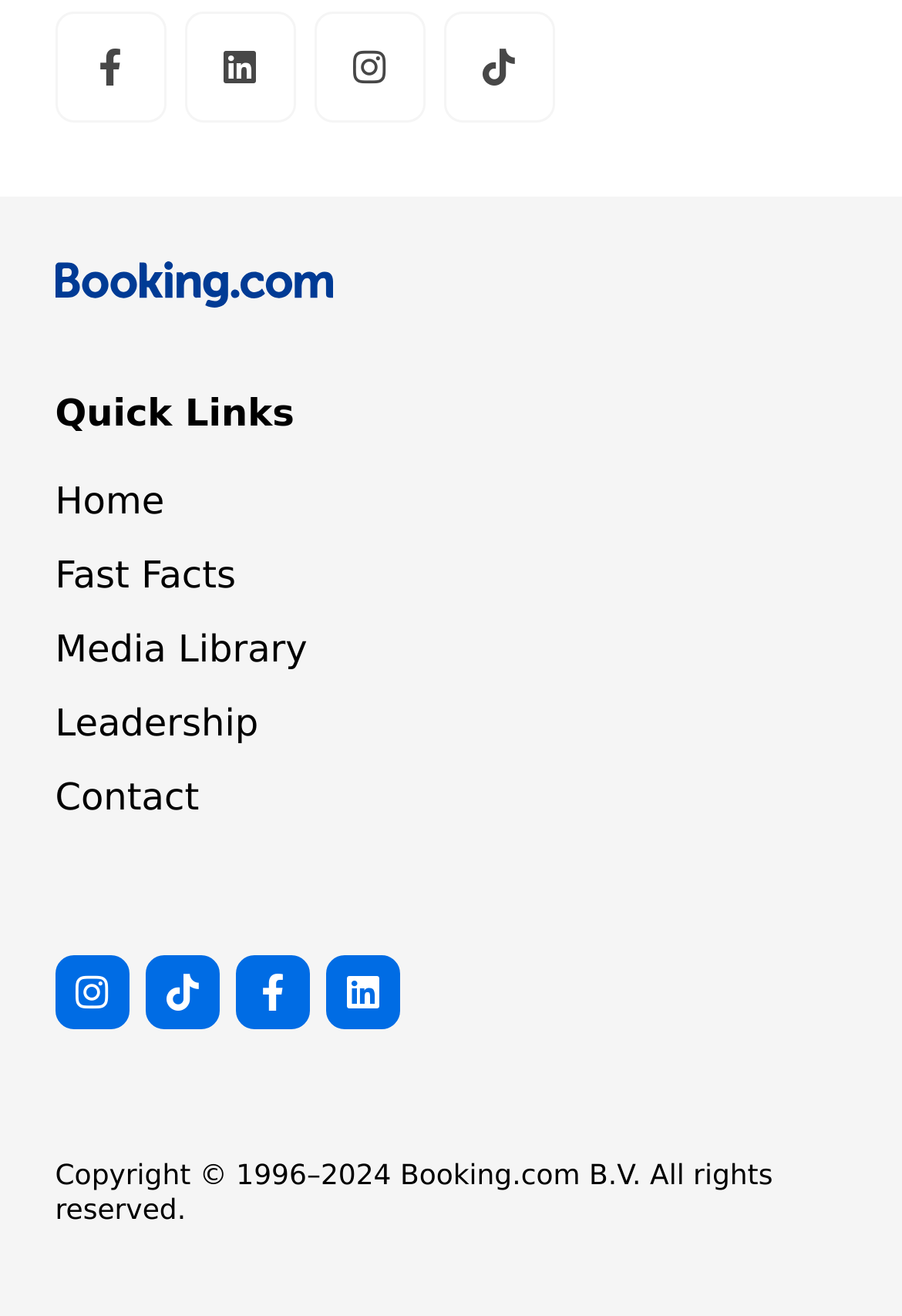What is the copyright information of the webpage?
Carefully analyze the image and provide a thorough answer to the question.

The copyright information of the webpage is 'Copyright 1996–2024 Booking.com B.V. All rights reserved.' which is located at the bottom of the webpage with bounding box coordinates [0.061, 0.881, 0.857, 0.932].